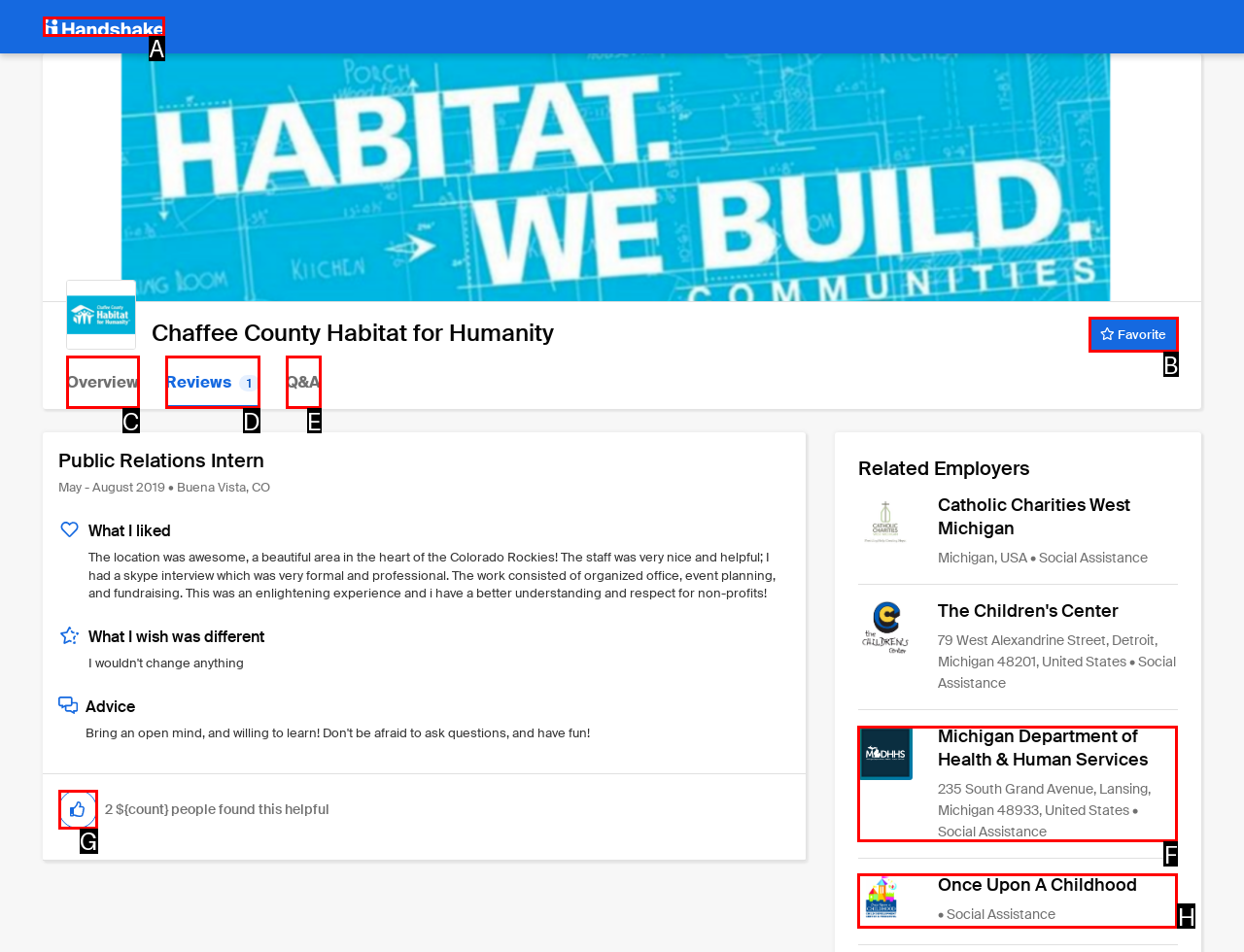Choose the option that aligns with the description: Reviews 1
Respond with the letter of the chosen option directly.

D